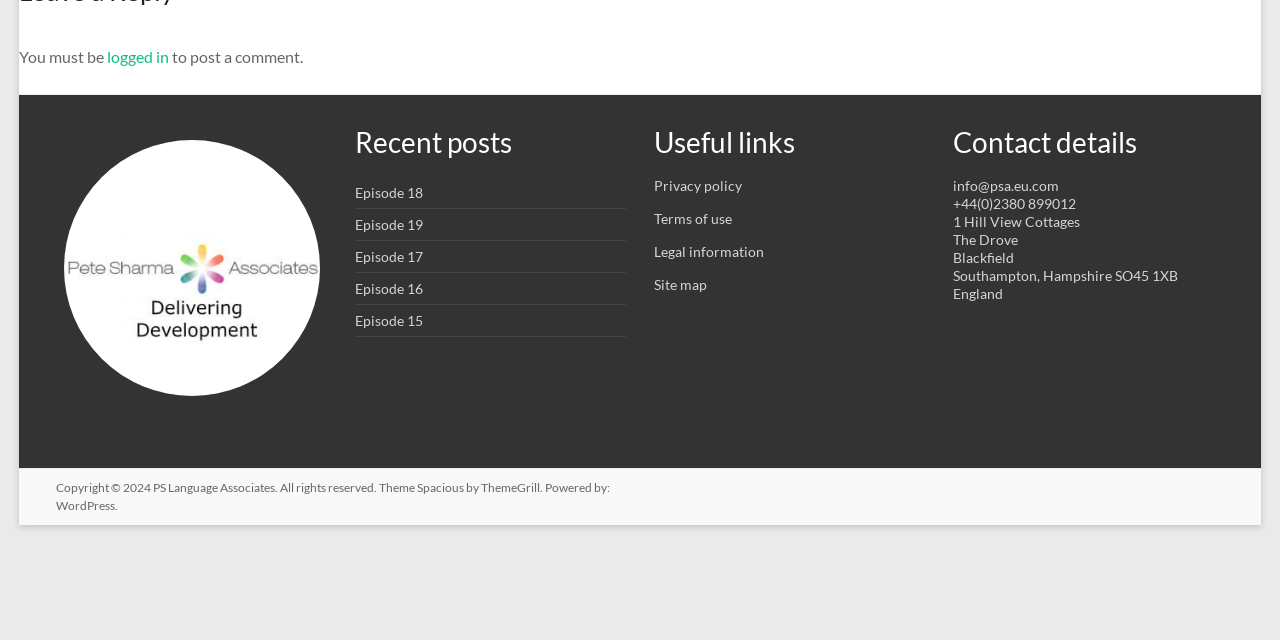Bounding box coordinates are specified in the format (top-left x, top-left y, bottom-right x, bottom-right y). All values are floating point numbers bounded between 0 and 1. Please provide the bounding box coordinate of the region this sentence describes: Spacious

[0.326, 0.75, 0.363, 0.773]